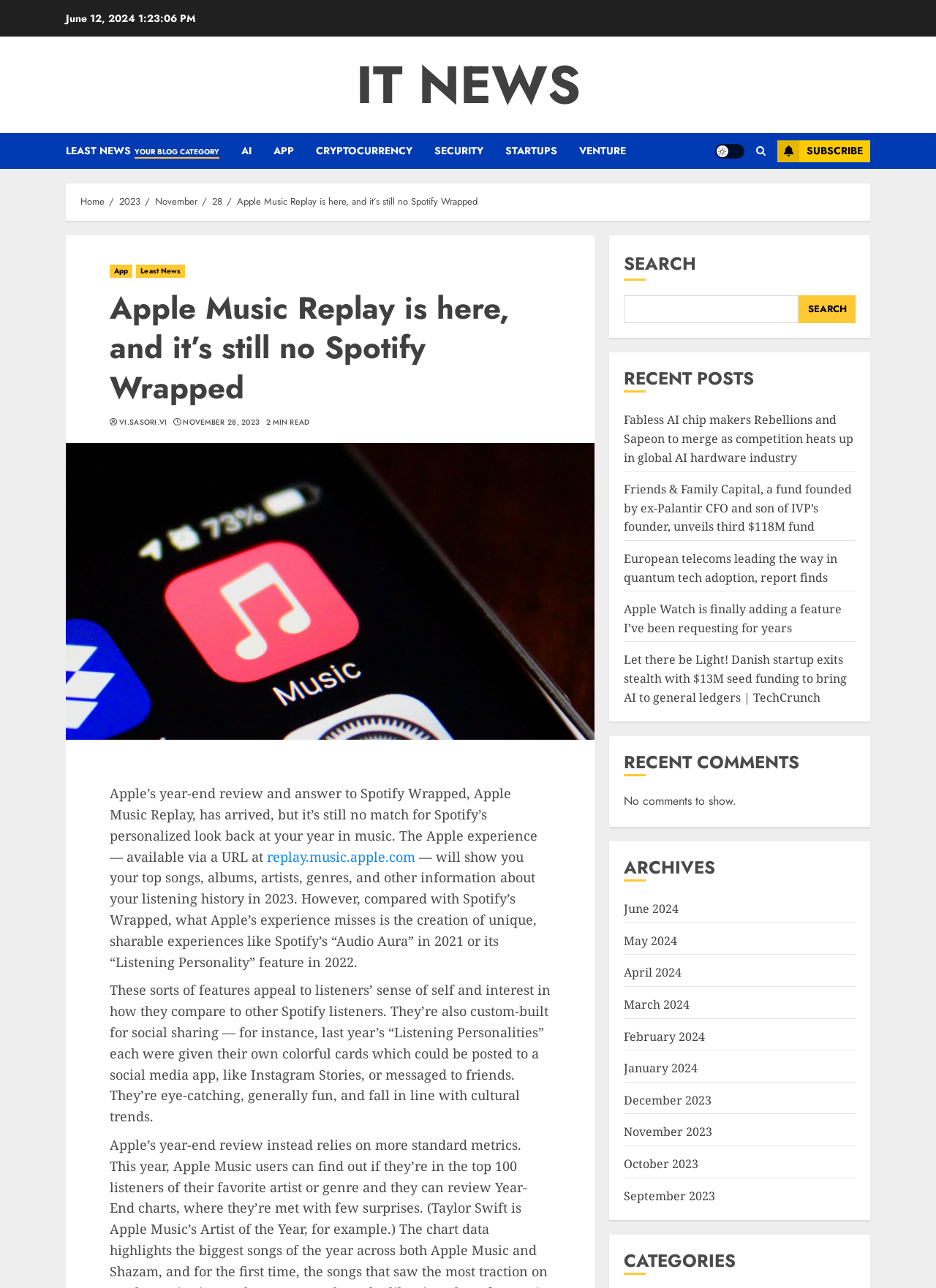Locate the bounding box coordinates of the element to click to perform the following action: 'Go to the start page of Freie Universität Berlin'. The coordinates should be given as four float values between 0 and 1, in the form of [left, top, right, bottom].

None